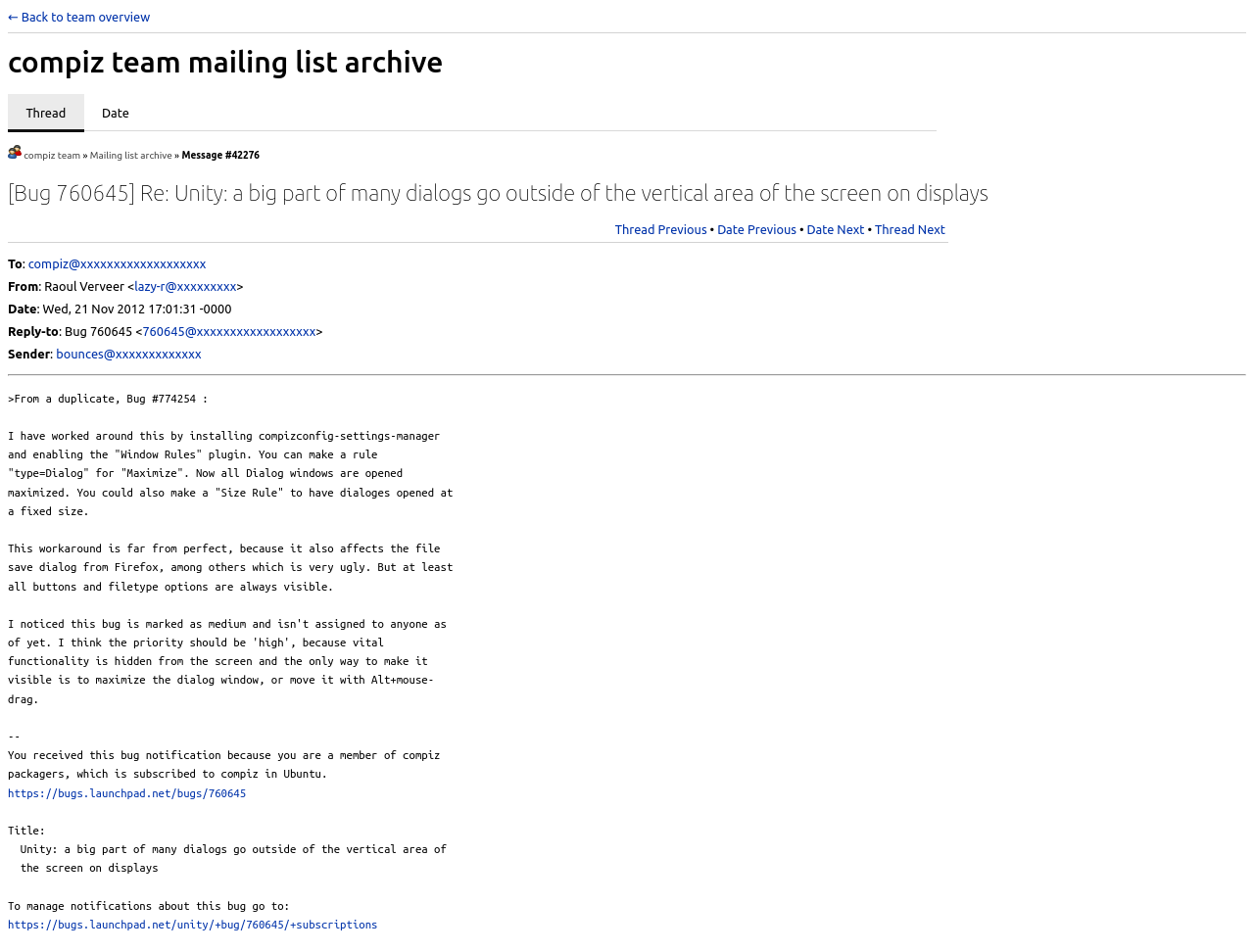What is the name of the mailing list?
Answer the question with a single word or phrase derived from the image.

compiz team